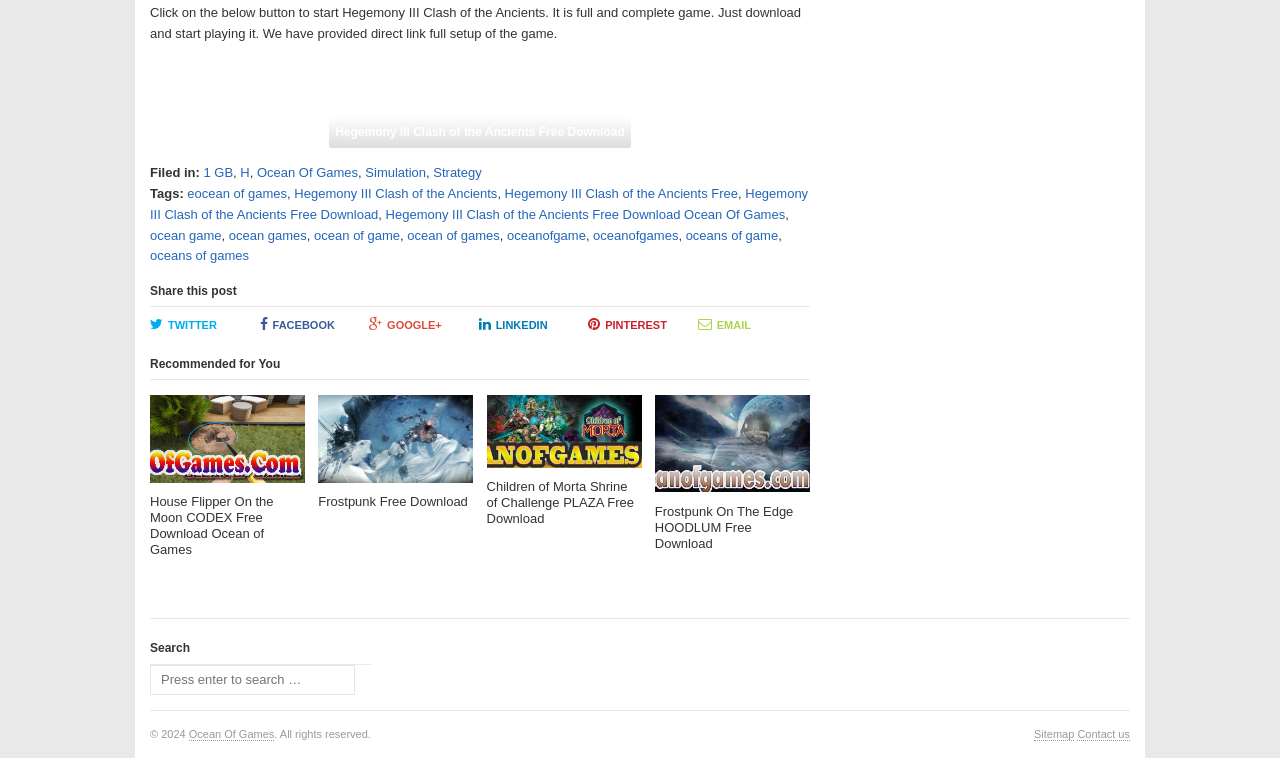Please find the bounding box coordinates of the element that must be clicked to perform the given instruction: "Click submit". The coordinates should be four float numbers from 0 to 1, i.e., [left, top, right, bottom].

None